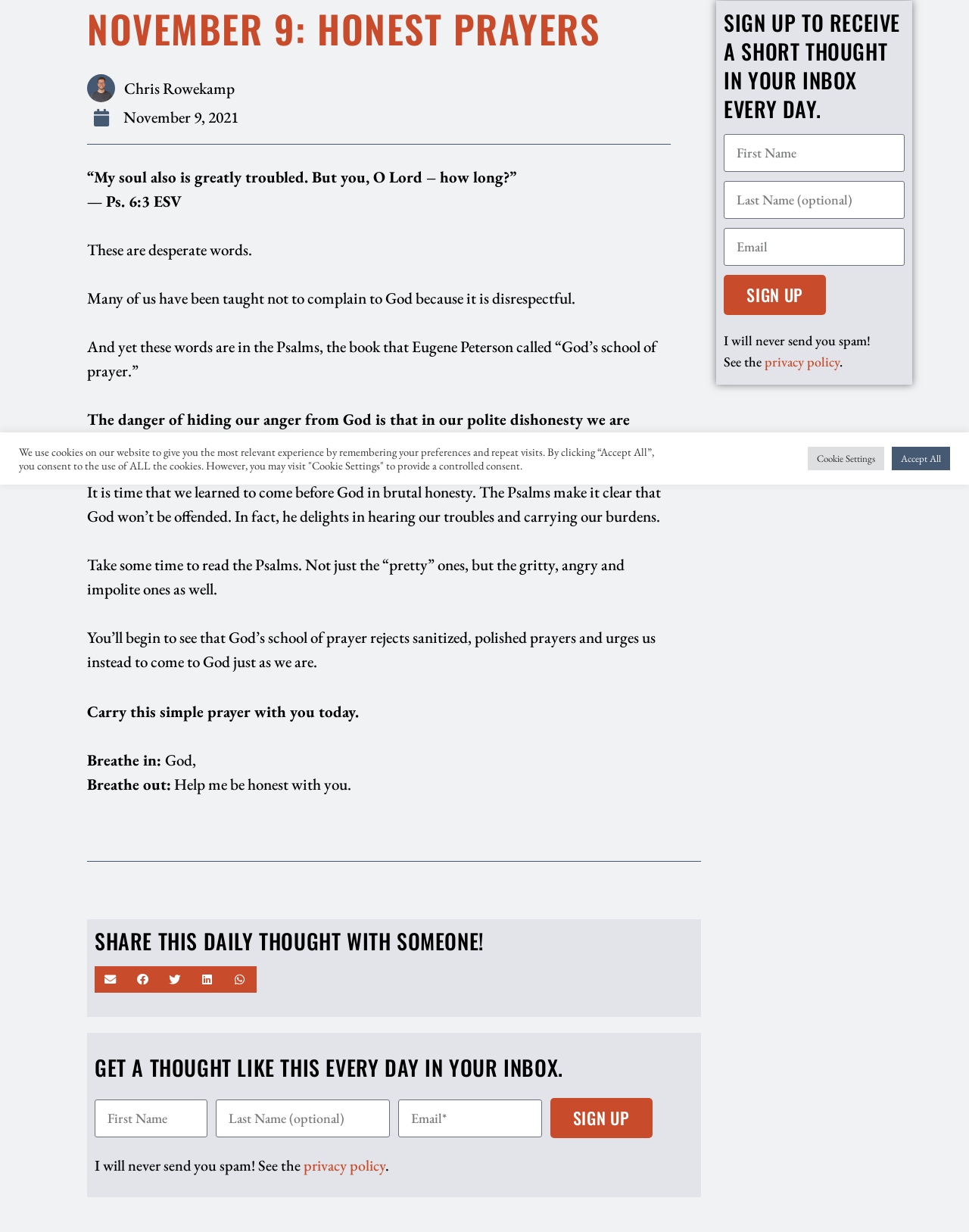Using the provided element description: "parent_node: Email name="form_fields[email]" placeholder="Email*"", identify the bounding box coordinates. The coordinates should be four floats between 0 and 1 in the order [left, top, right, bottom].

[0.411, 0.892, 0.559, 0.923]